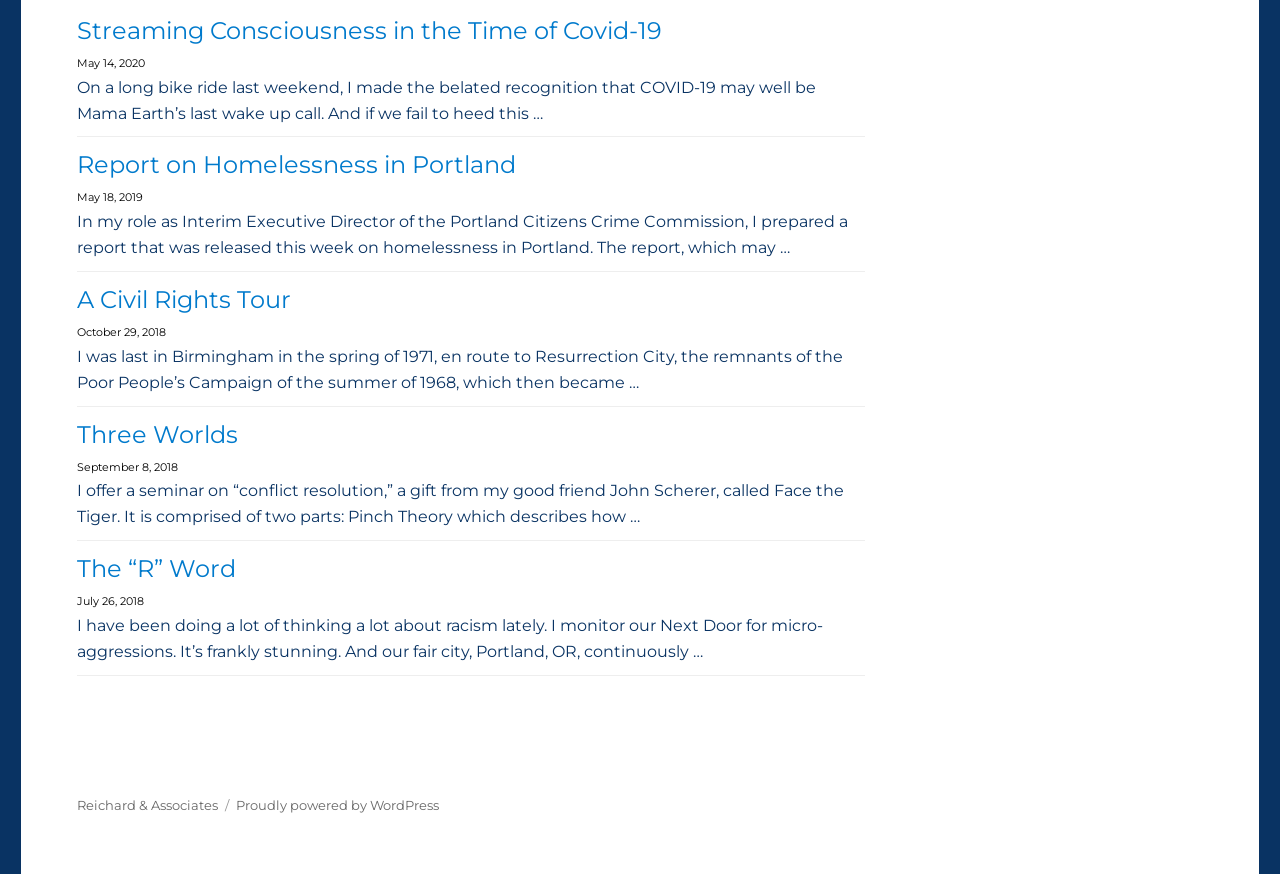What is the name of the company powering this website?
Look at the image and respond with a one-word or short-phrase answer.

WordPress